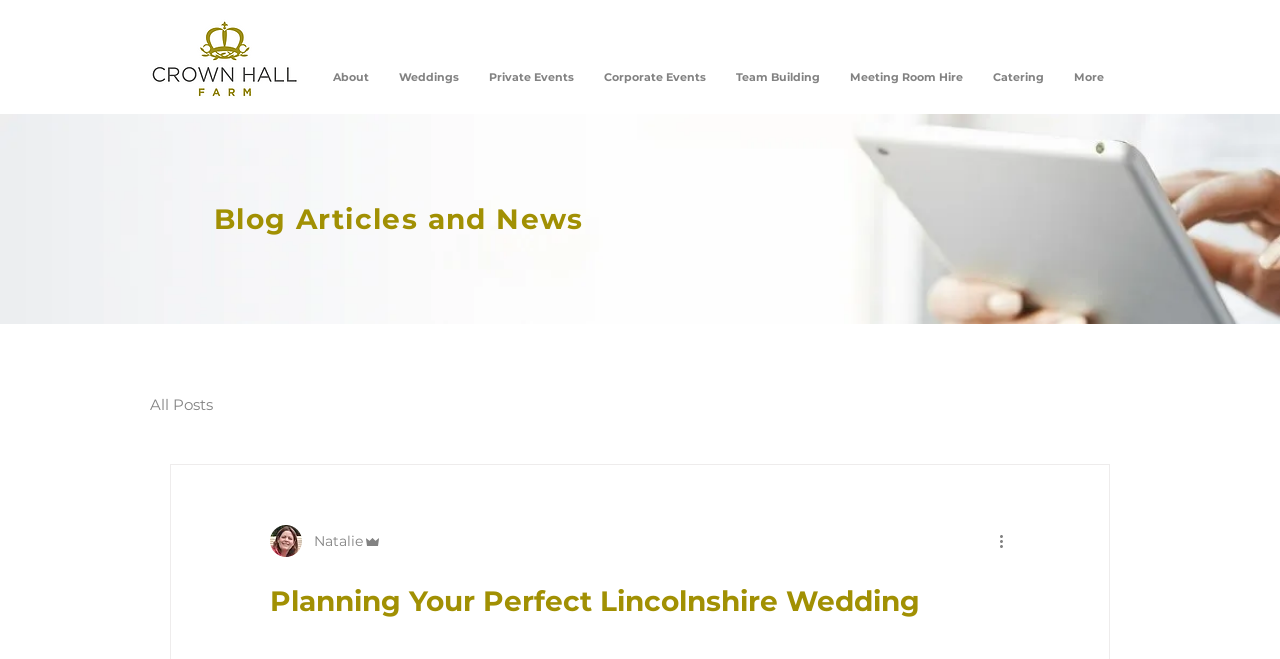Extract the bounding box of the UI element described as: "About".

[0.248, 0.085, 0.3, 0.149]